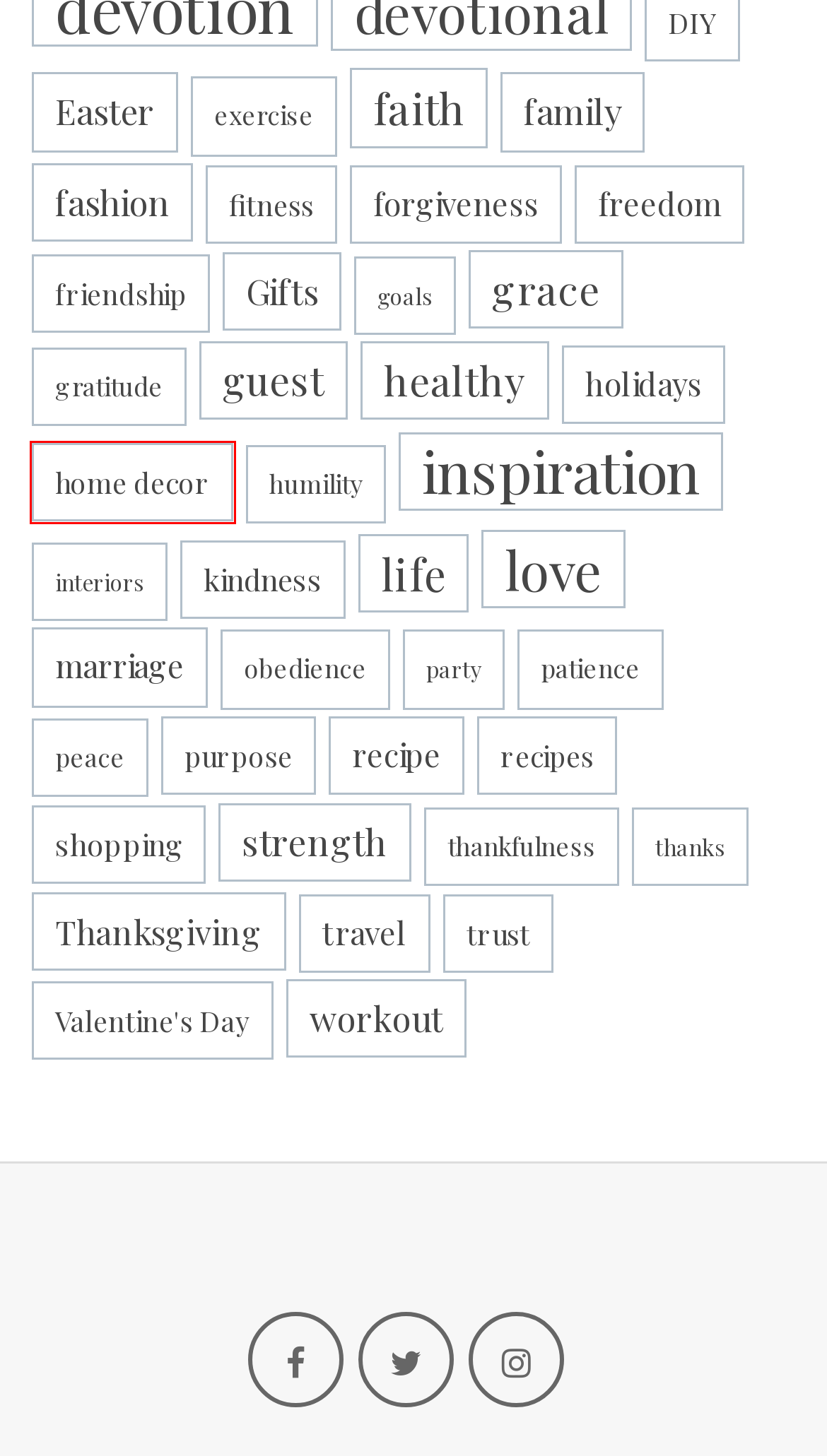Analyze the screenshot of a webpage that features a red rectangle bounding box. Pick the webpage description that best matches the new webpage you would see after clicking on the element within the red bounding box. Here are the candidates:
A. Gifts Archives - The Well
B. goals Archives - The Well
C. trust Archives - The Well
D. interiors Archives - The Well
E. thankfulness Archives - The Well
F. inspiration Archives - The Well
G. marriage Archives - The Well
H. home decor Archives - The Well

H